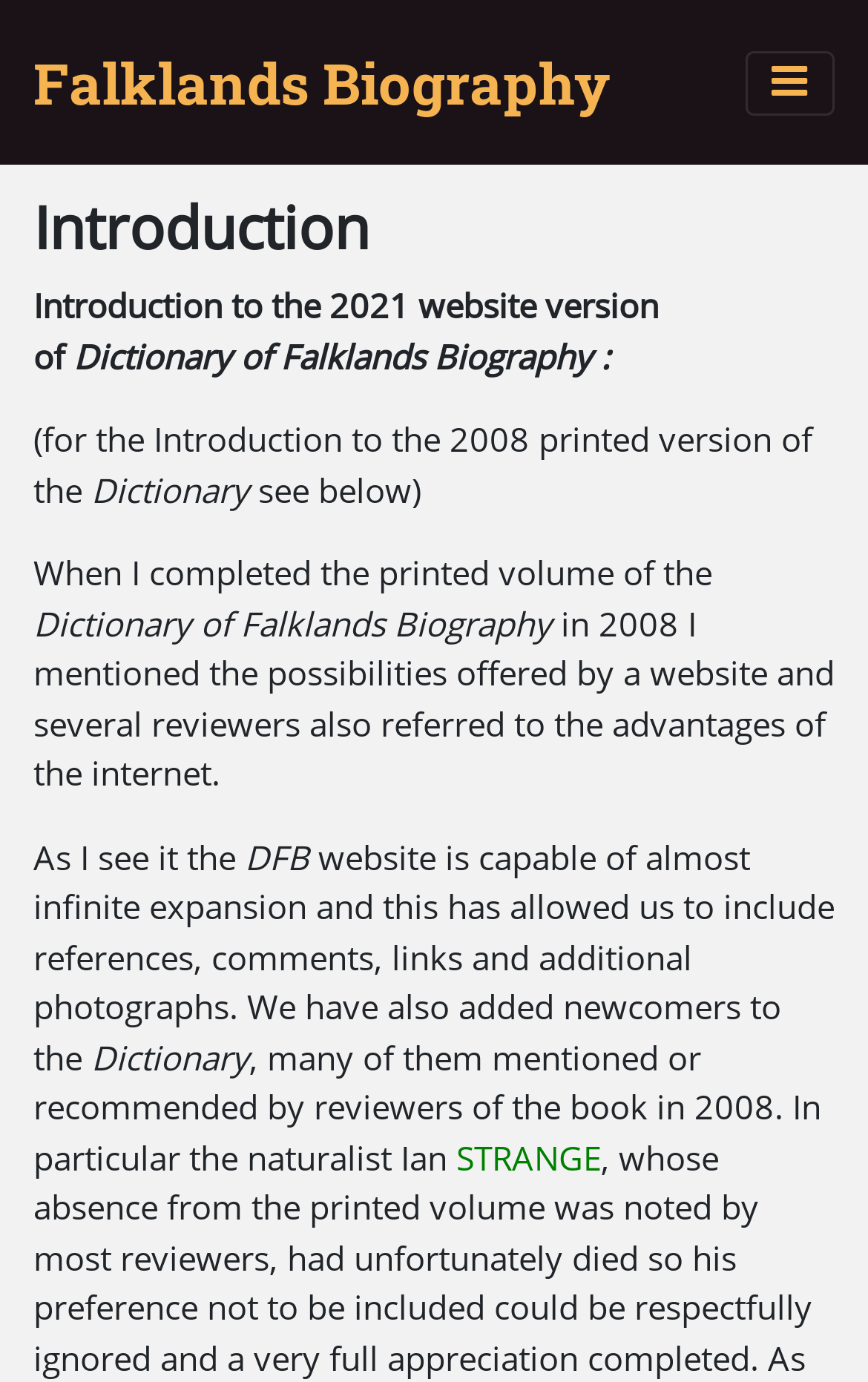From the element description: "parent_node: Falklands Biography", extract the bounding box coordinates of the UI element. The coordinates should be expressed as four float numbers between 0 and 1, in the order [left, top, right, bottom].

[0.858, 0.036, 0.962, 0.083]